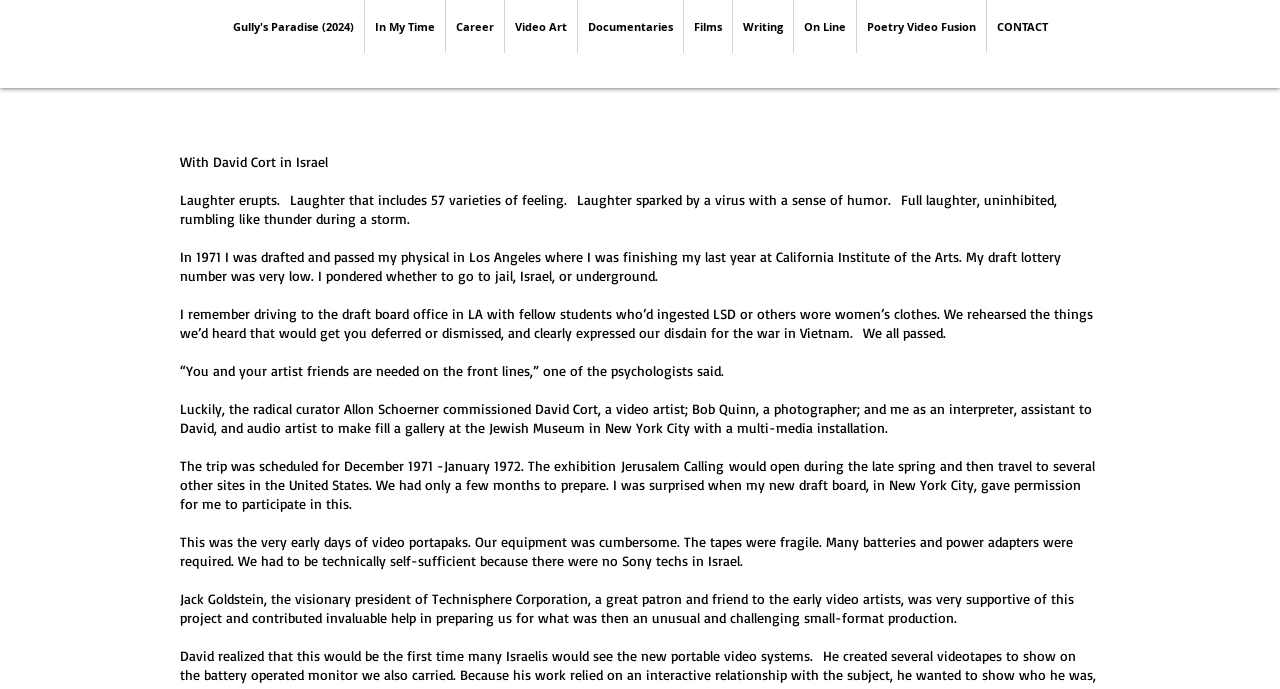Determine the bounding box coordinates of the area to click in order to meet this instruction: "Click on 'Video Art' link".

[0.395, 0.0, 0.451, 0.077]